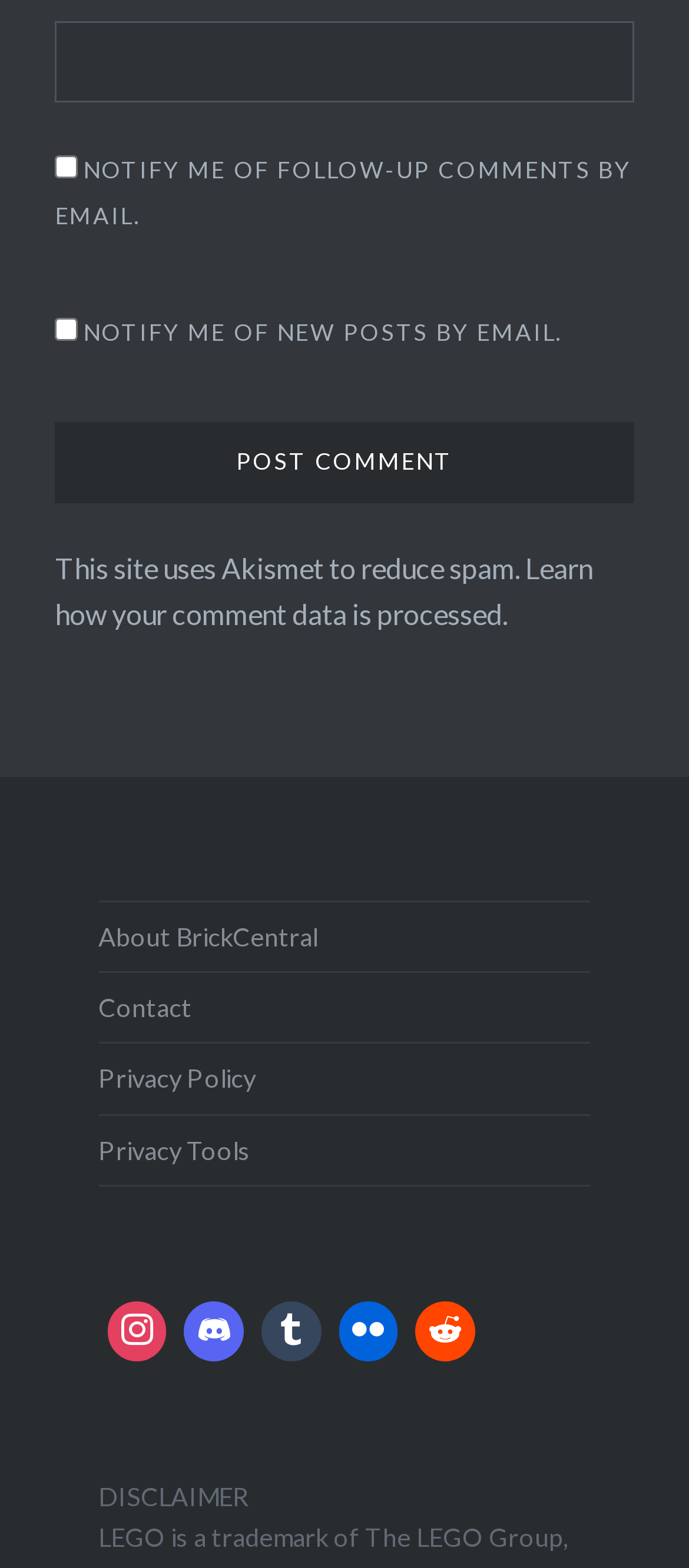Locate the bounding box coordinates of the clickable element to fulfill the following instruction: "Enter website name". Provide the coordinates as four float numbers between 0 and 1 in the format [left, top, right, bottom].

[0.08, 0.013, 0.92, 0.065]